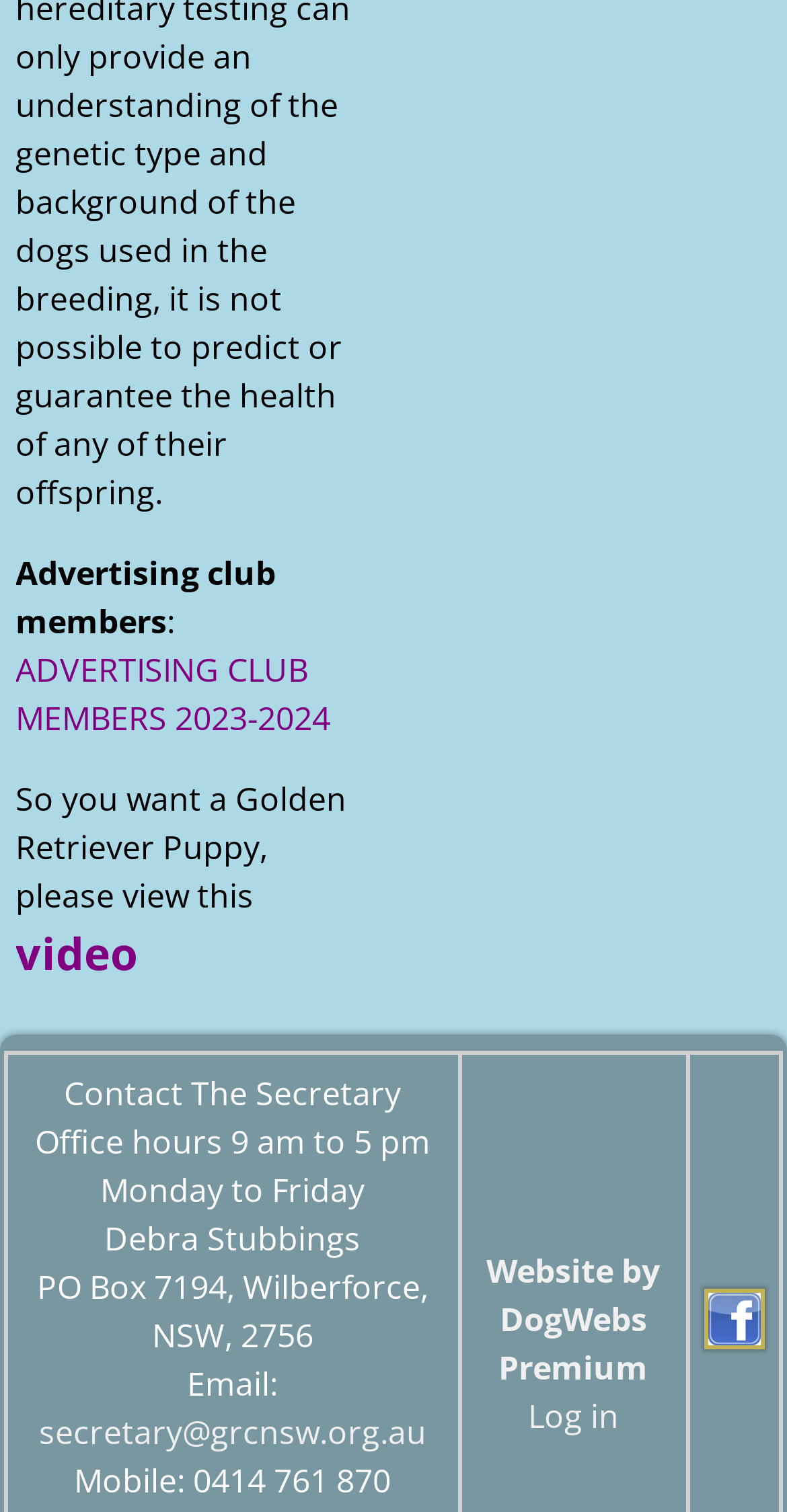Please answer the following question using a single word or phrase: 
What is the purpose of the video link?

To view information about Golden Retriever puppies